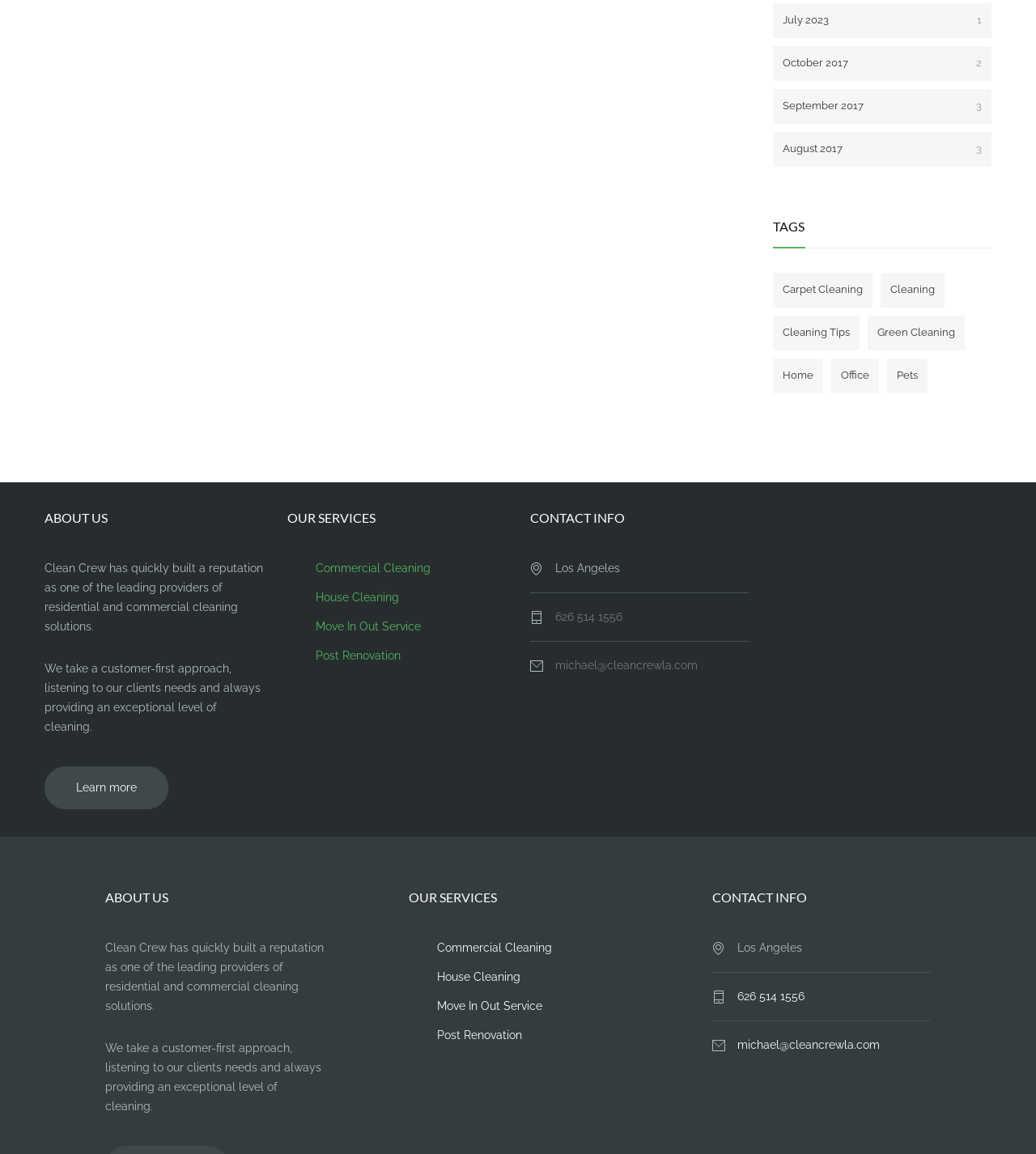Determine the bounding box coordinates of the section I need to click to execute the following instruction: "Click the 'Home' link". Provide the coordinates as four float numbers between 0 and 1, i.e., [left, top, right, bottom].

None